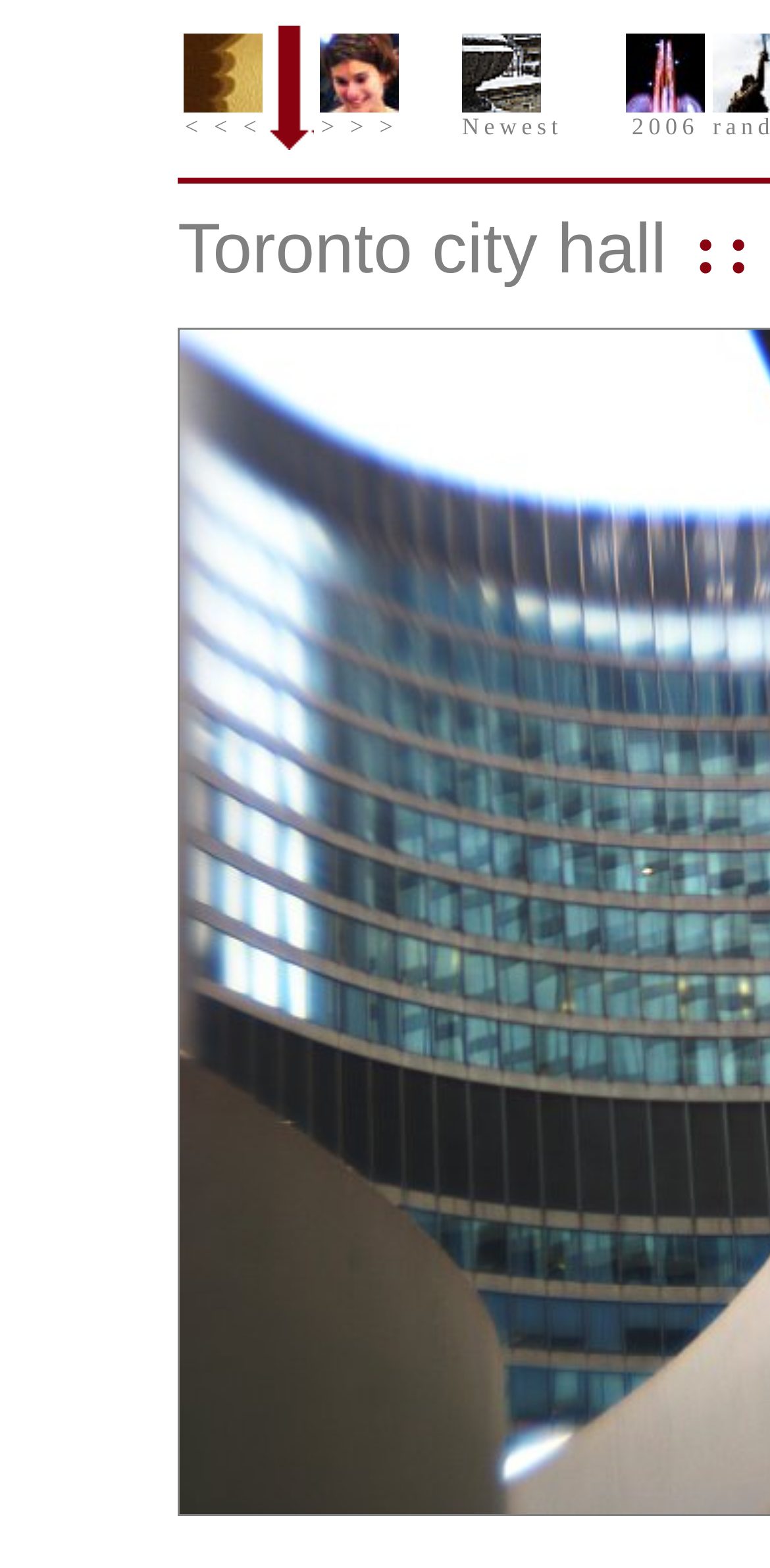Respond with a single word or phrase to the following question: What is the purpose of the 'Previous picture' link?

To view previous image